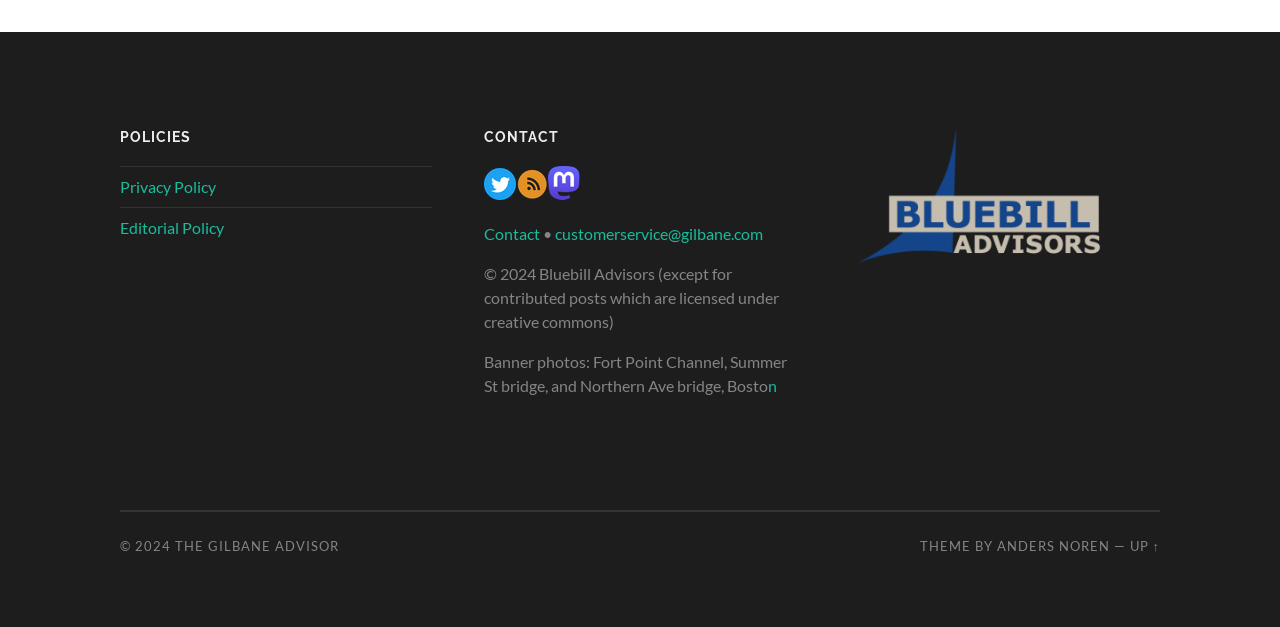Identify the bounding box coordinates of the element to click to follow this instruction: 'Contact customer service'. Ensure the coordinates are four float values between 0 and 1, provided as [left, top, right, bottom].

[0.434, 0.357, 0.596, 0.387]